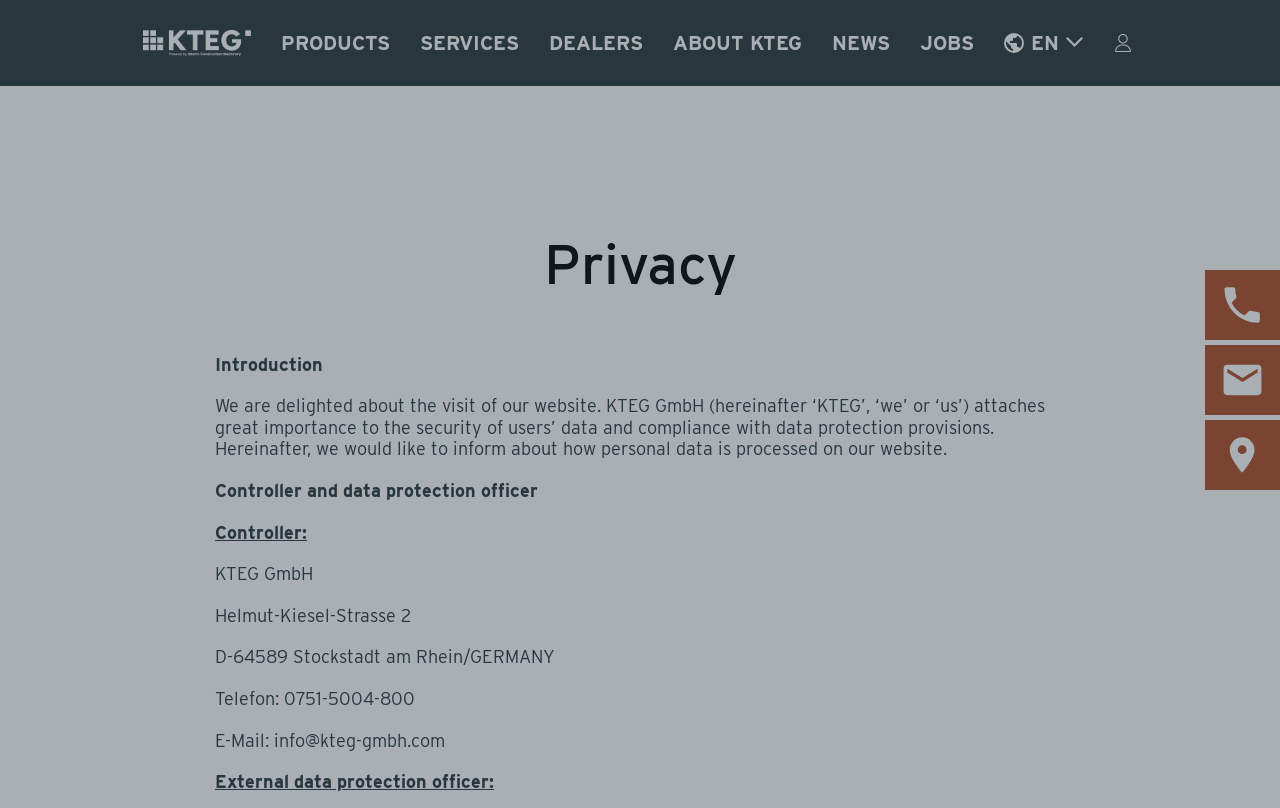Identify the bounding box coordinates of the clickable region necessary to fulfill the following instruction: "Click on the 'WASTEWATER EVAPORATORS' link in the main menu". The bounding box coordinates should be four float numbers between 0 and 1, i.e., [left, top, right, bottom].

None